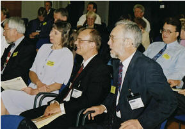What is the overall atmosphere of the gathering?
Utilize the information in the image to give a detailed answer to the question.

The overall atmosphere of the gathering conveys engagement and interest, as several attendees are paying close attention, reflecting the significance of the discussions being held at the conference or seminar.